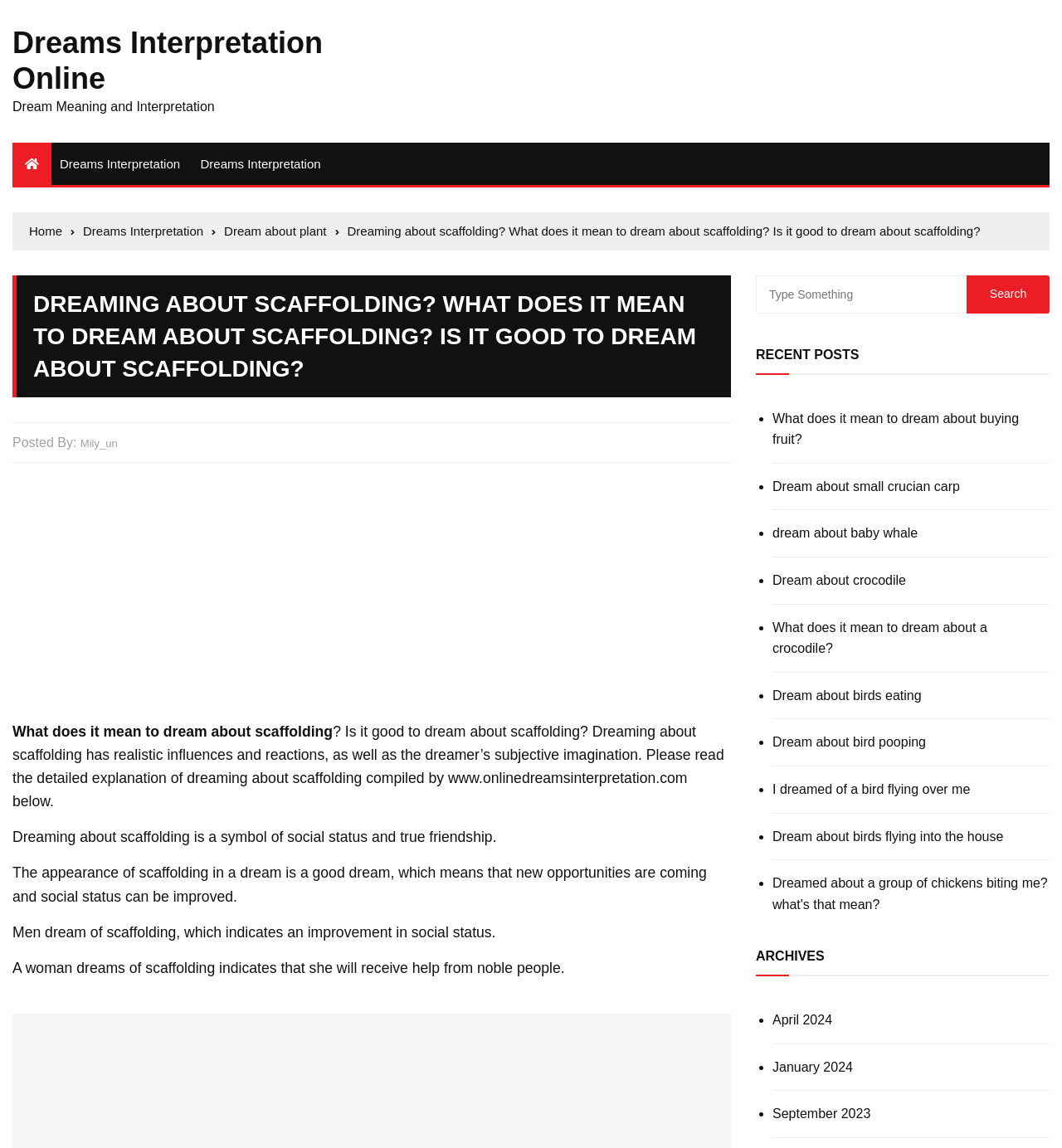Using the element description: "value="Search"", determine the bounding box coordinates. The coordinates should be in the format [left, top, right, bottom], with values between 0 and 1.

[0.91, 0.24, 0.988, 0.273]